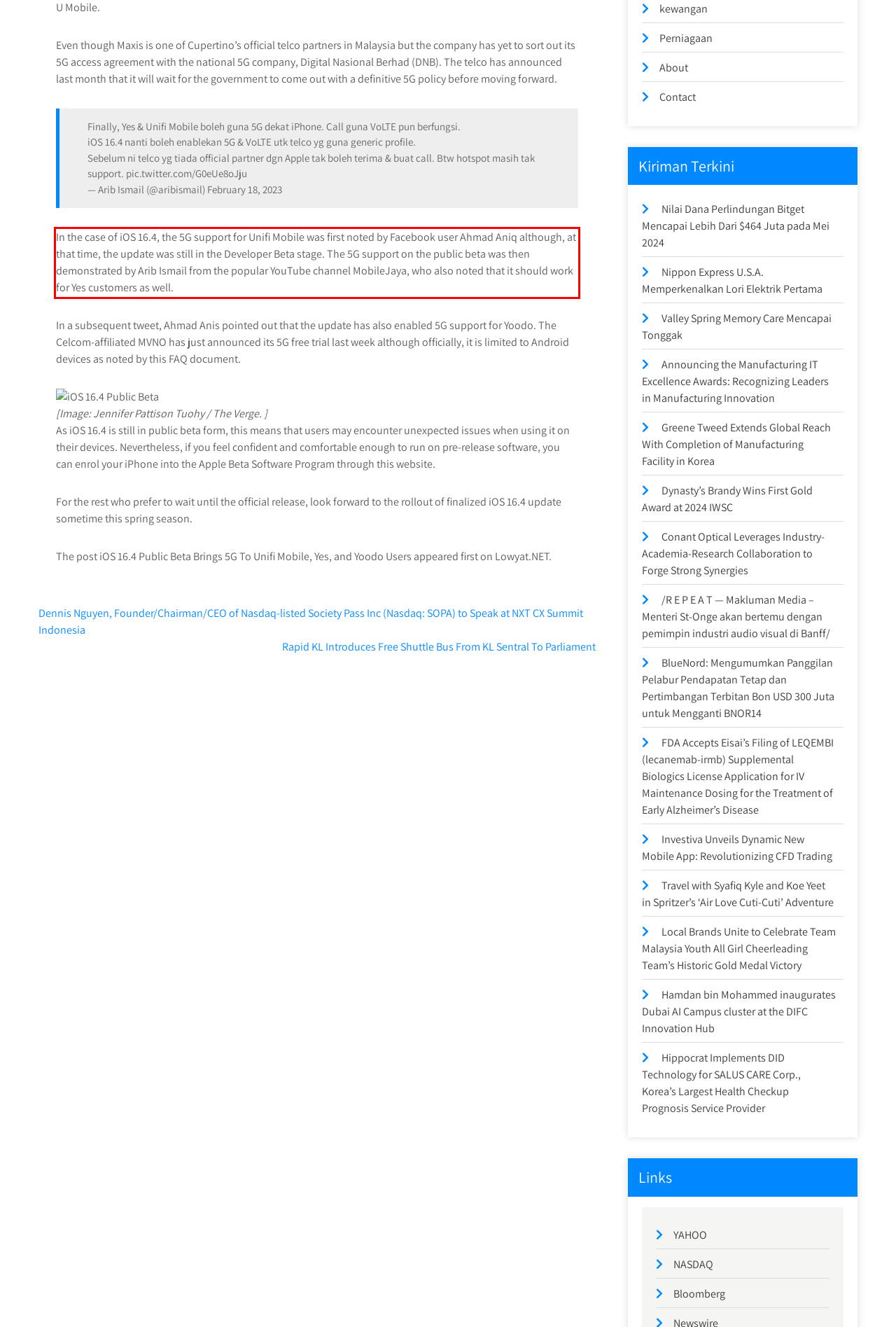In the screenshot of the webpage, find the red bounding box and perform OCR to obtain the text content restricted within this red bounding box.

In the case of iOS 16.4, the 5G support for Unifi Mobile was first noted by Facebook user Ahmad Aniq although, at that time, the update was still in the Developer Beta stage. The 5G support on the public beta was then demonstrated by Arib Ismail from the popular YouTube channel MobileJaya, who also noted that it should work for Yes customers as well.